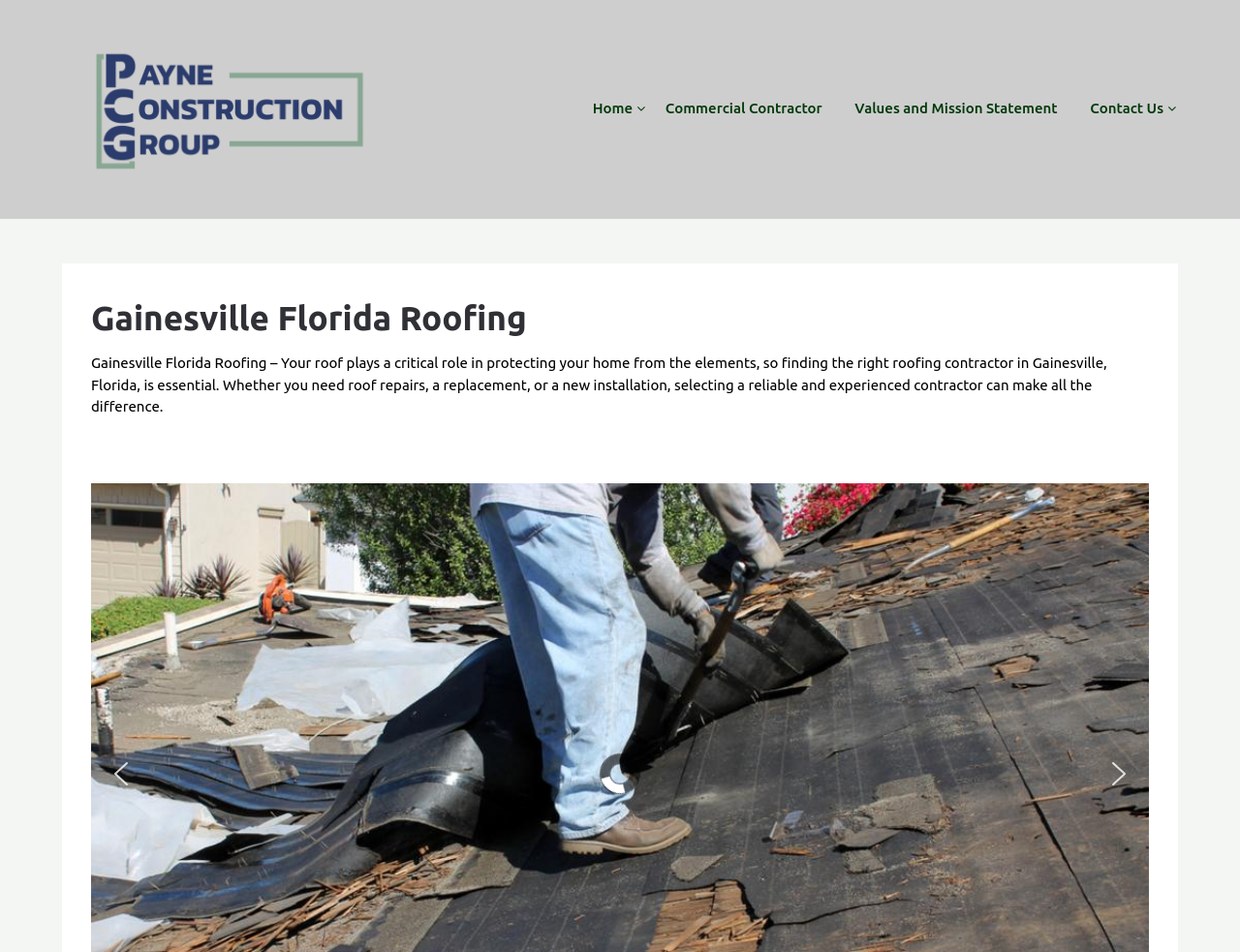Identify the bounding box coordinates of the HTML element based on this description: "Home".

[0.466, 0.08, 0.522, 0.149]